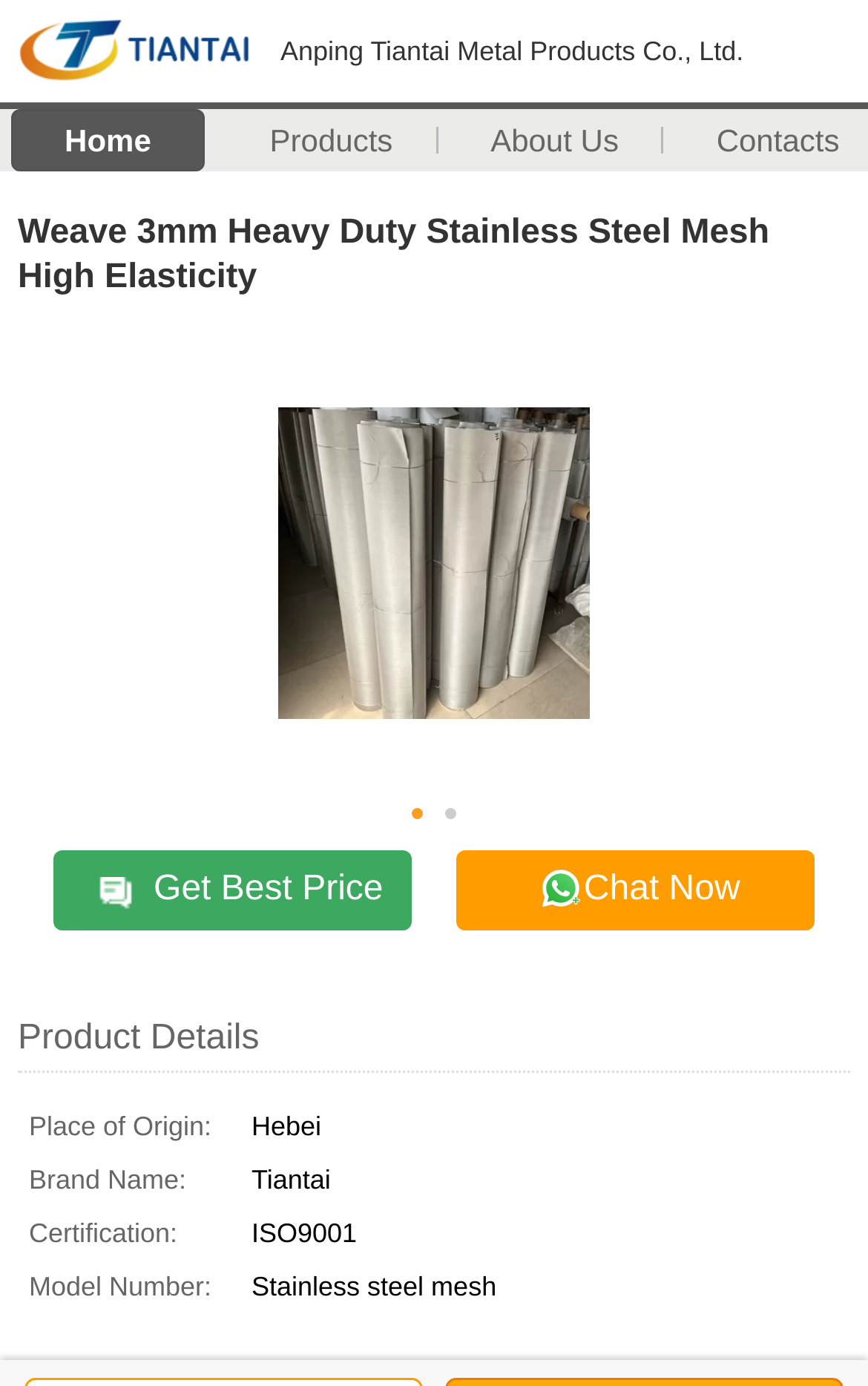What is the place of origin of the product?
Deliver a detailed and extensive answer to the question.

The place of origin of the product can be found in the product details table, where it is listed as 'Hebei' in the 'Place of Origin:' row.